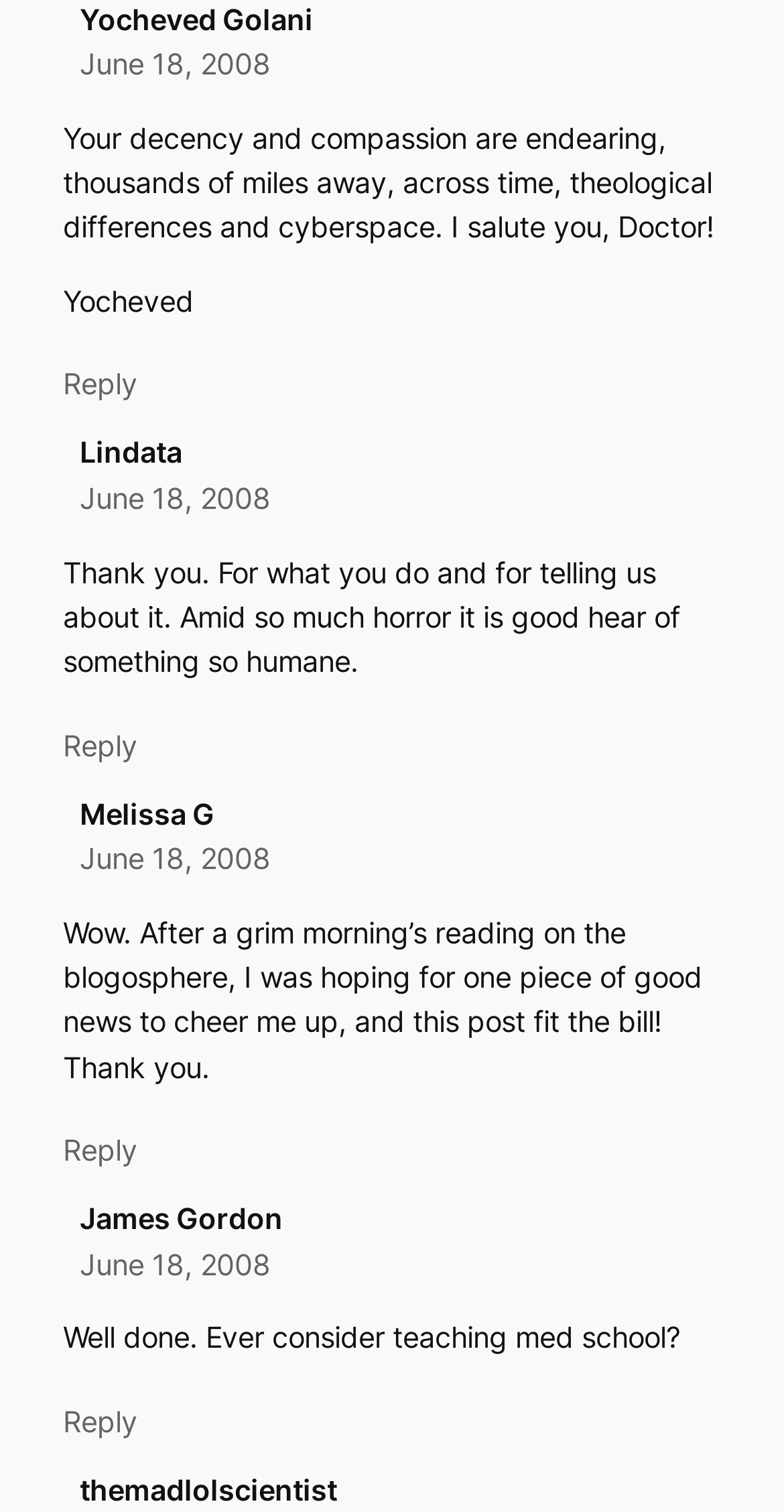Identify the bounding box coordinates for the UI element described as: "Yocheved Golani".

[0.101, 0.001, 0.399, 0.023]